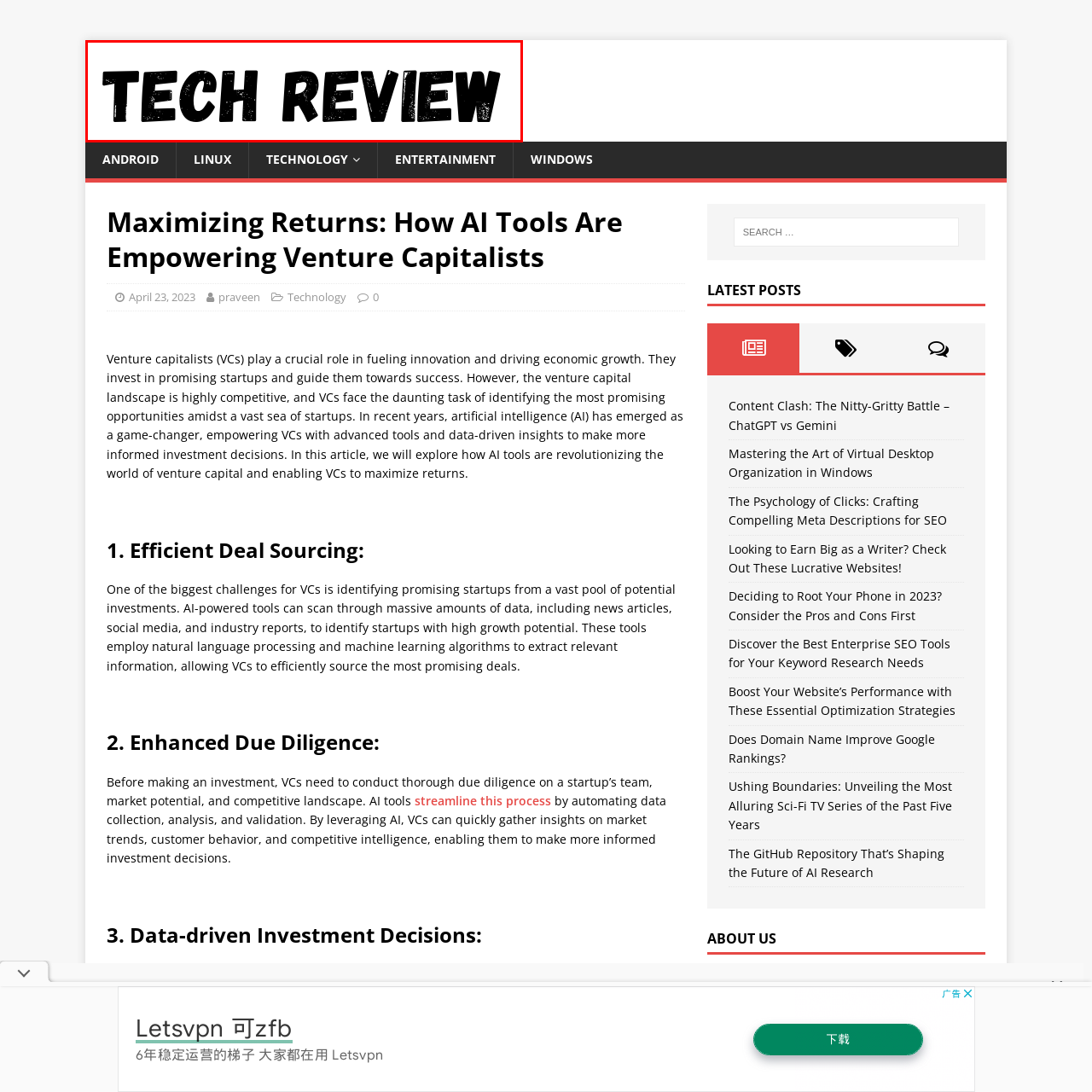What is the tone of the text?
Observe the image within the red bounding box and respond to the question with a detailed answer, relying on the image for information.

The tone of the text 'TECH REVIEW' is energetic because the rough, energetic feel of the text reflects the fast-paced world of technology and reviews, inviting the audience to explore the content related to technological innovations and insights.